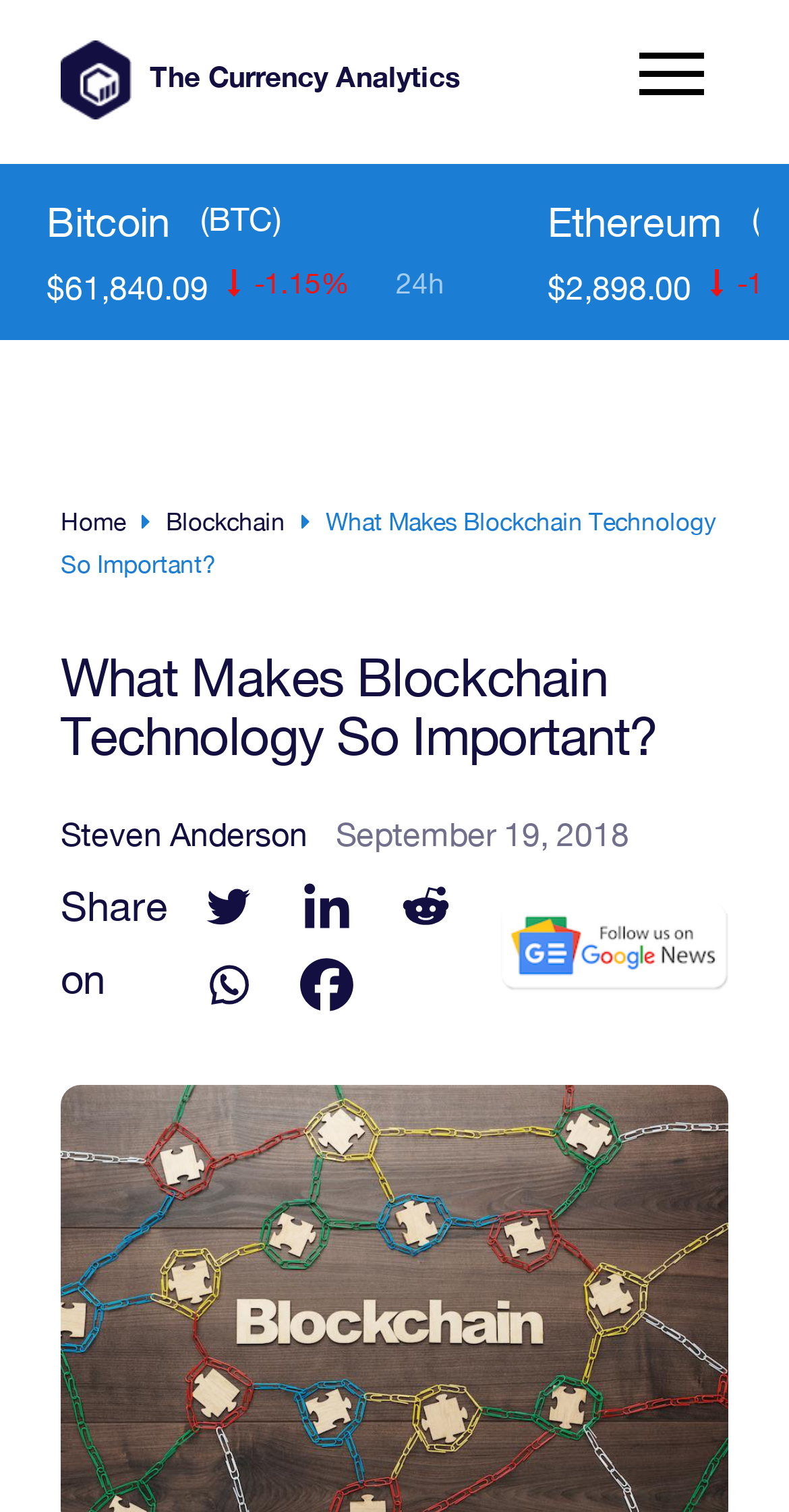Who wrote the article 'What Makes Blockchain Technology So Important?'?
Refer to the image and provide a concise answer in one word or phrase.

Steven Anderson